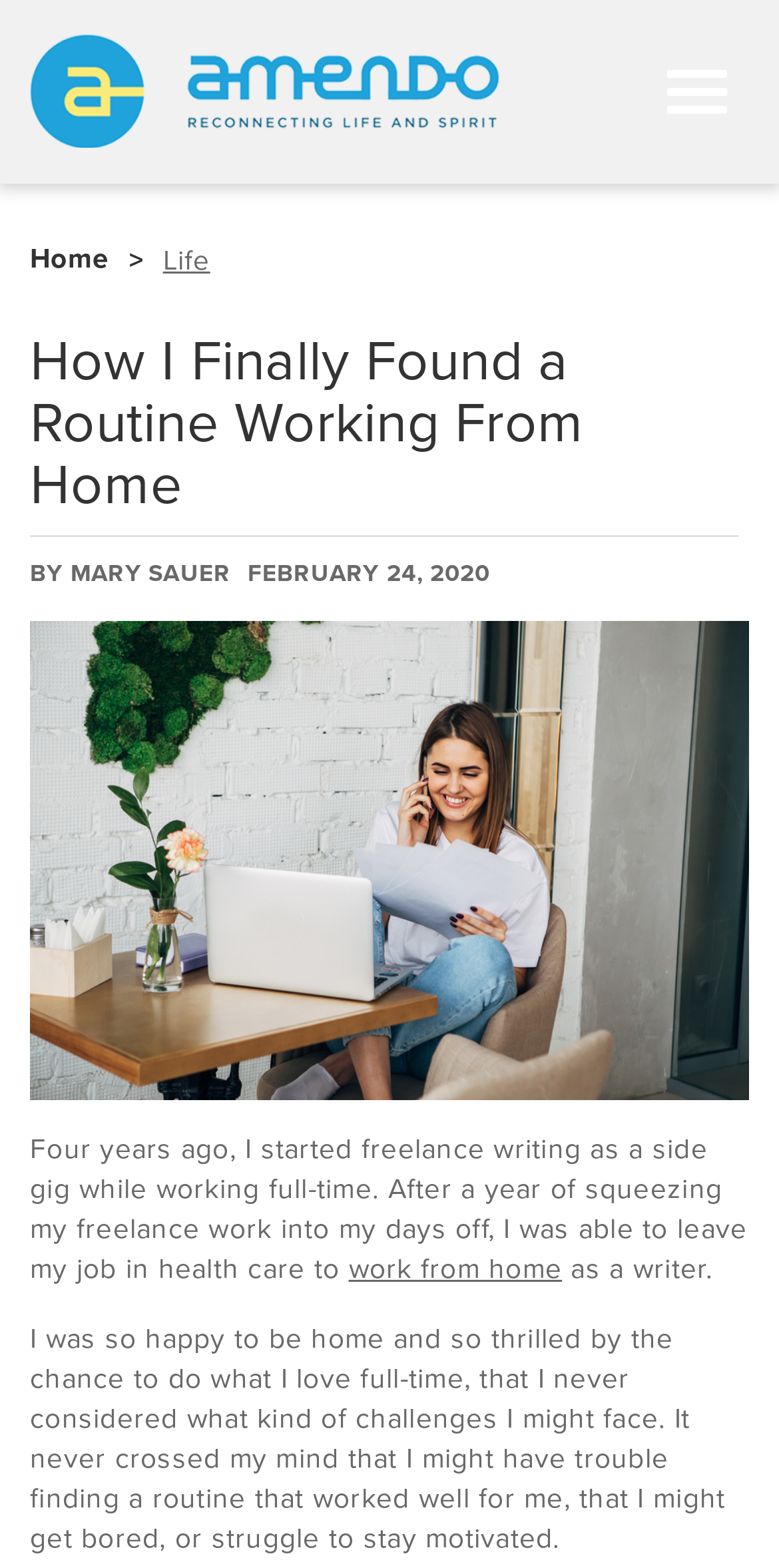Convey a detailed summary of the webpage, mentioning all key elements.

The webpage is about working from home, specifically sharing the author's personal experience of transitioning from a full-time job to freelance writing. At the top right corner, there is a "Toggle navigation" button. Below it, on the top left, is the website's logo "Amendo — Reconnecting life and spirit" with a navigation menu that includes links to "Home" and "Life". 

The main content of the webpage is an article titled "How I Finally Found a Routine Working From Home". The title is followed by the author's name "MARY SAUER" and the date "FEBRUARY 24, 2020". The article begins with a brief introduction to the author's background, explaining how they started freelance writing as a side gig before leaving their job in healthcare to work from home full-time. 

The text continues to describe the challenges the author faced while working from home, including struggling to find a routine, getting bored, and staying motivated. The article appears to be a personal reflection on the author's experience, with a focus on sharing their lessons learned and tips for making working from home successful.